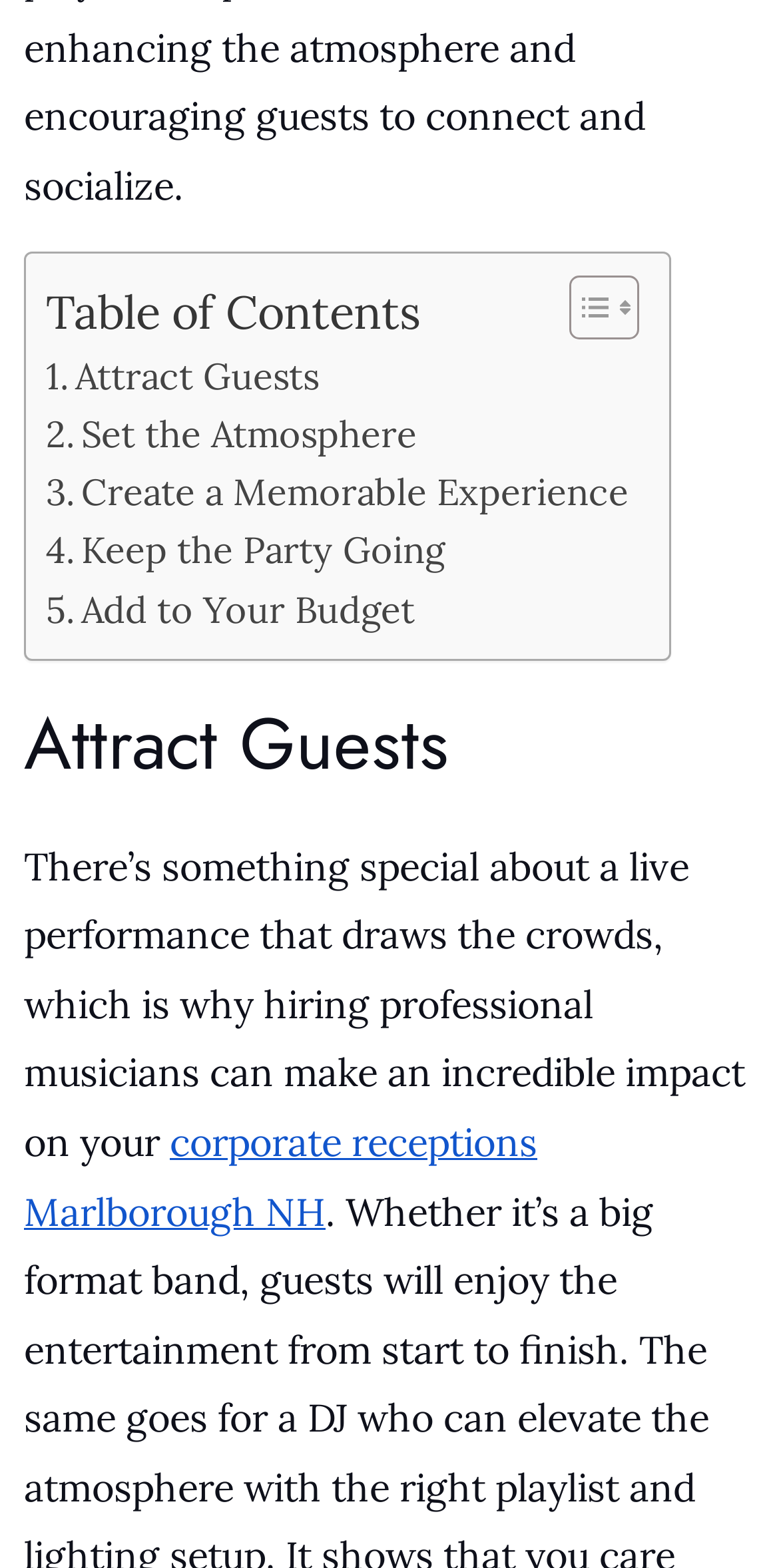What type of event is being referred to?
Please provide a comprehensive answer based on the information in the image.

The link 'corporate receptions Marlborough NH' suggests that the webpage is referring to a corporate reception event.